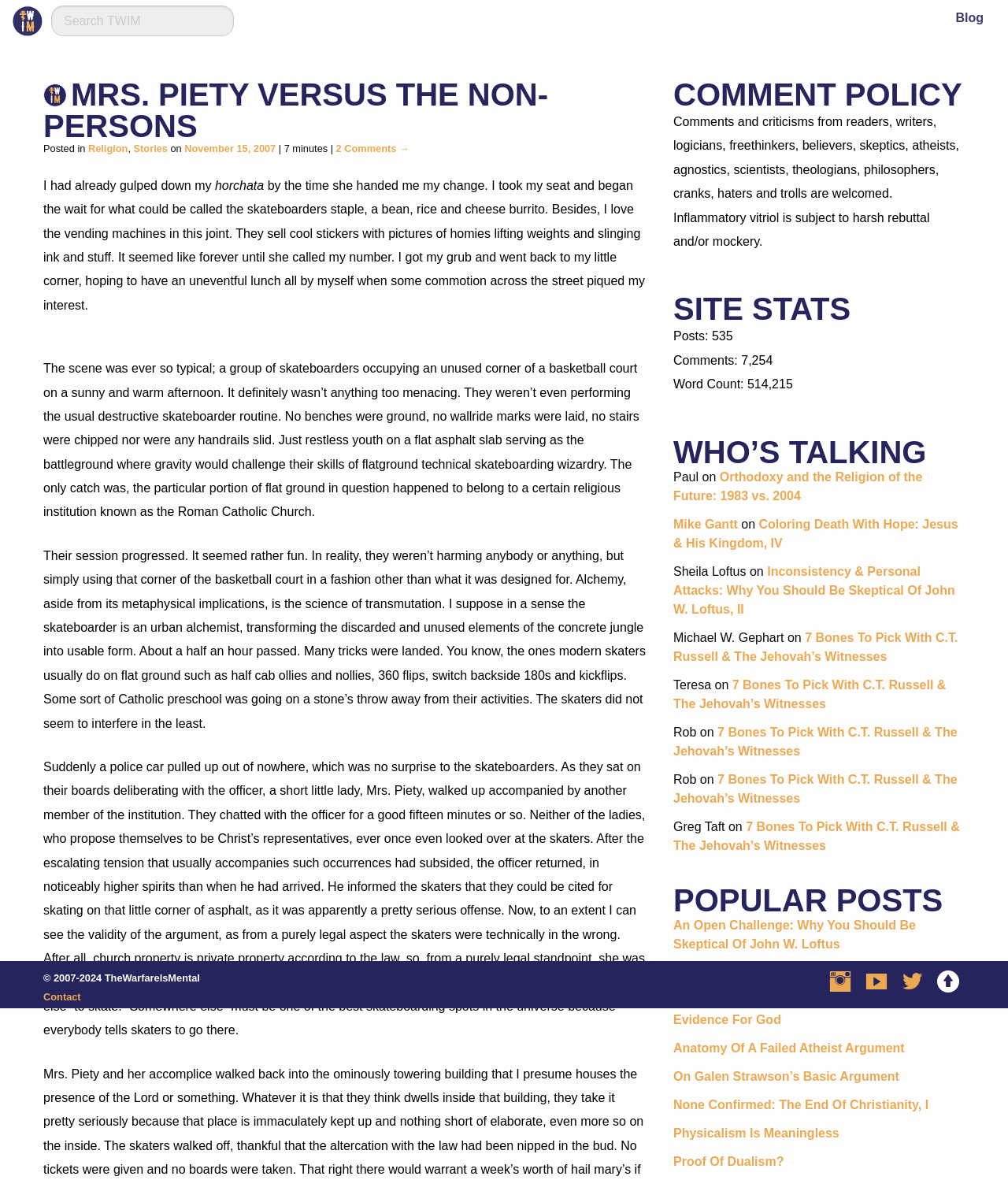Identify the bounding box coordinates of the section to be clicked to complete the task described by the following instruction: "View comments". The coordinates should be four float numbers between 0 and 1, formatted as [left, top, right, bottom].

[0.333, 0.121, 0.406, 0.131]